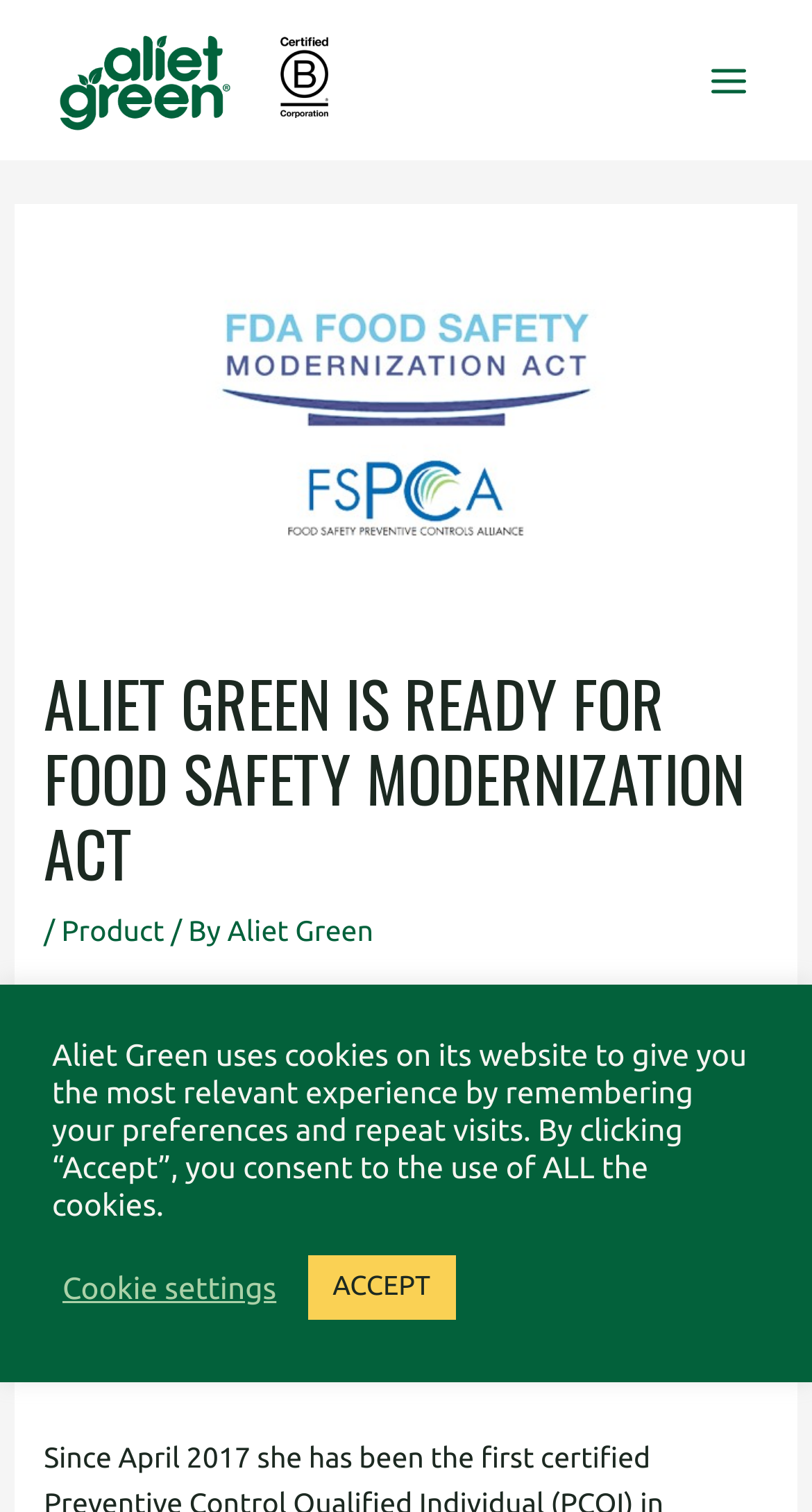What is the name of the training accomplished by Lastiana Yuliandari?
Using the details shown in the screenshot, provide a comprehensive answer to the question.

The webpage states that the woman social entrepreneur and founder of Aliet Green, Lastiana Yuliandari, has accomplished Food Safety Modernization Act (FSMA) Regulation Training.